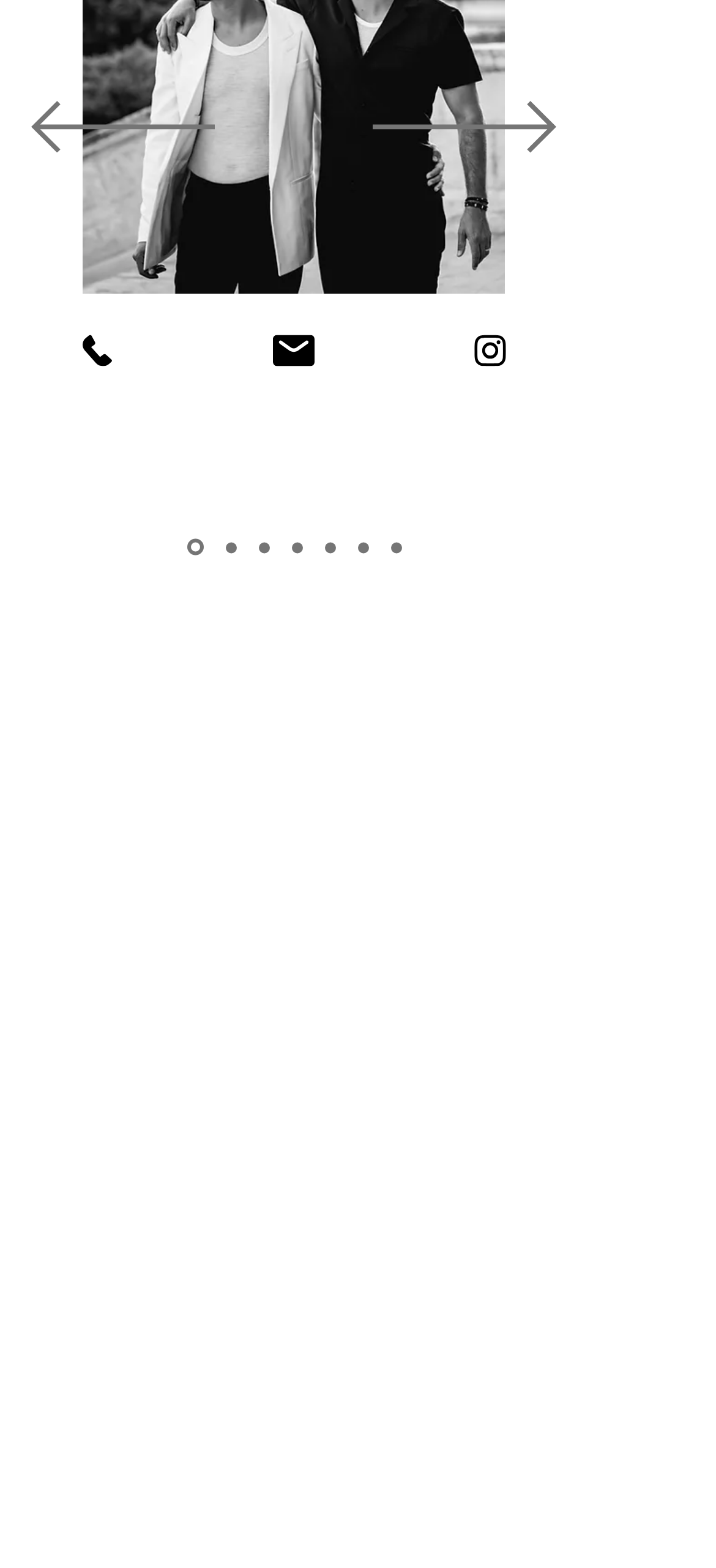Locate the bounding box coordinates of the UI element described by: "wedding photographer". The bounding box coordinates should consist of four float numbers between 0 and 1, i.e., [left, top, right, bottom].

[0.156, 0.509, 0.574, 0.53]